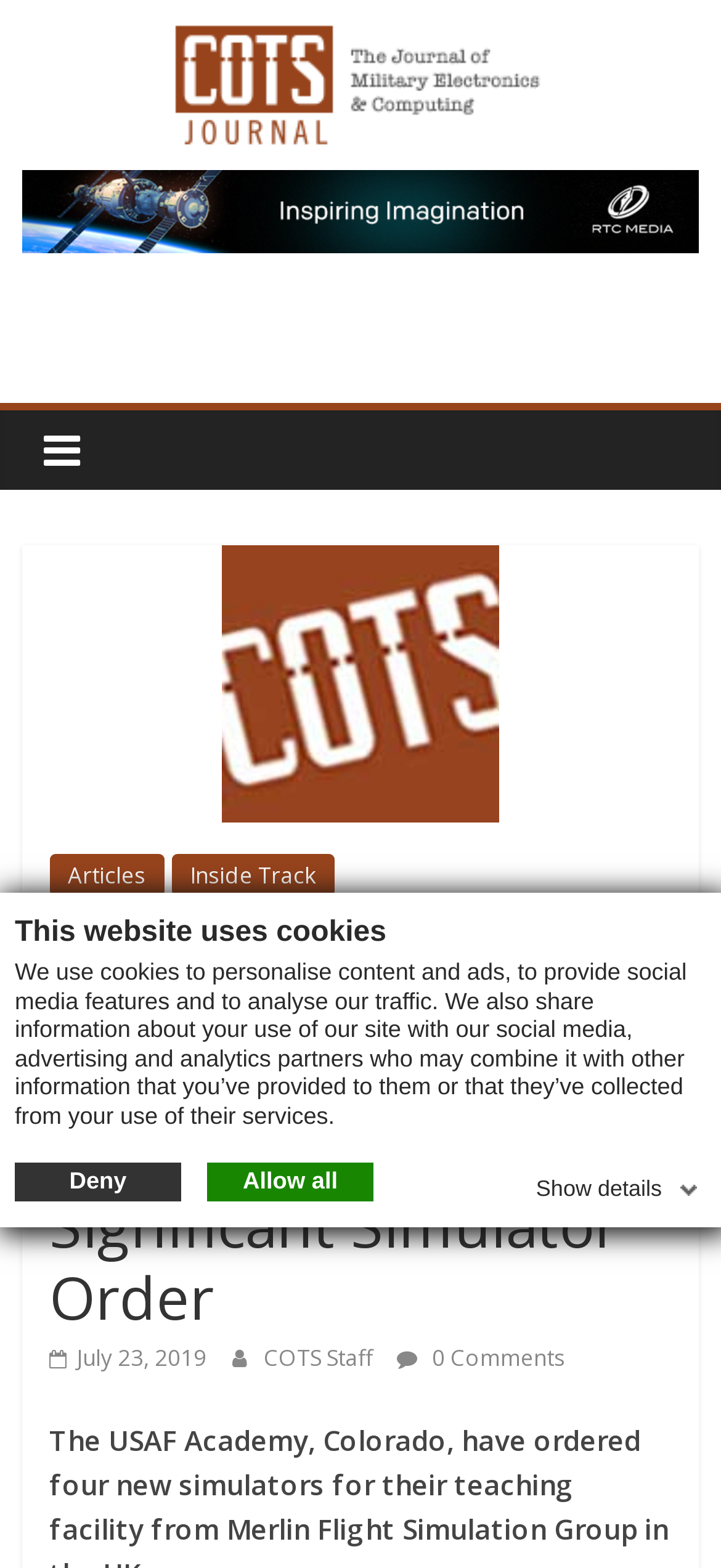What is the name of the journal?
Answer with a single word or phrase, using the screenshot for reference.

COTS Journal